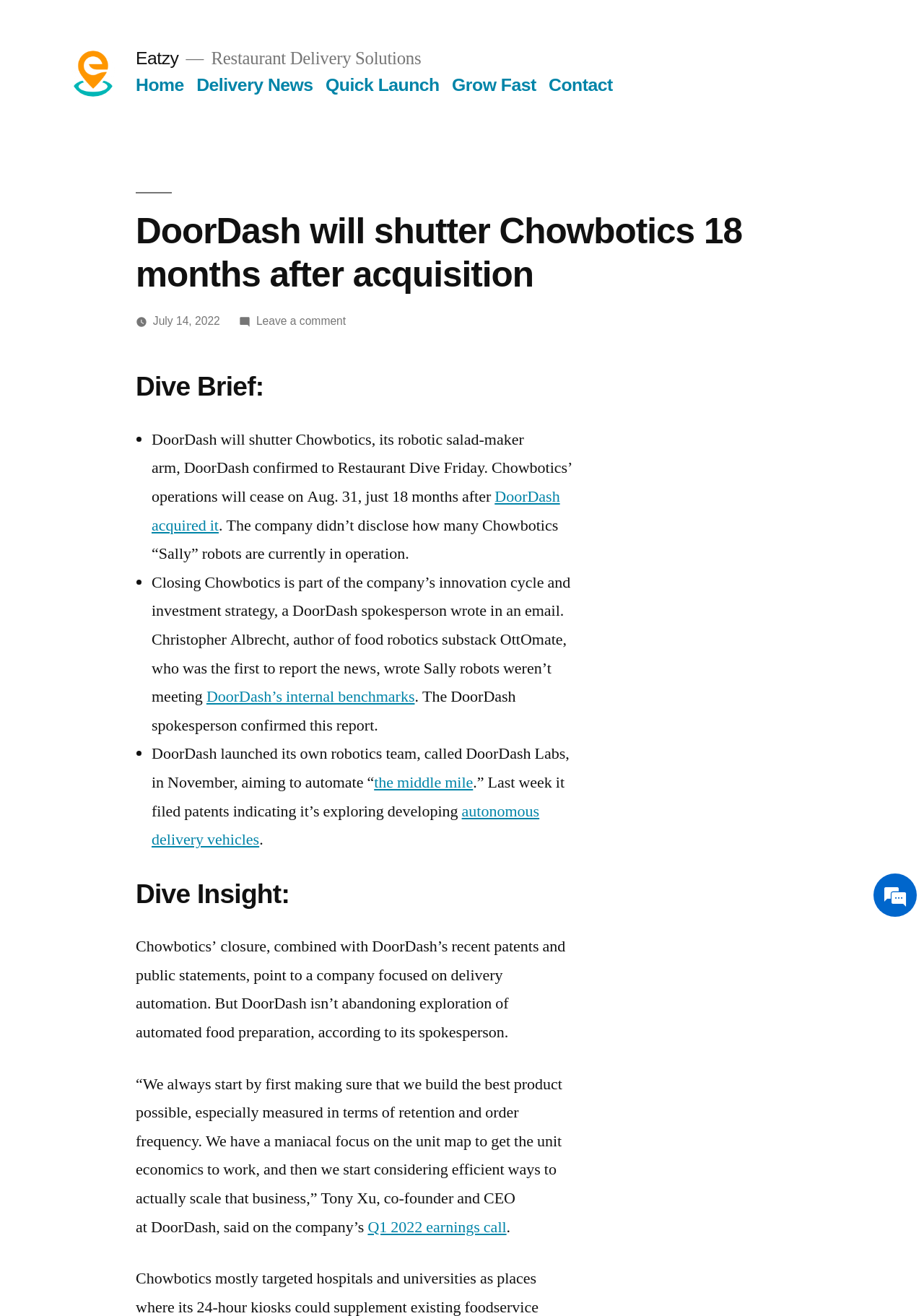Determine the bounding box coordinates for the clickable element required to fulfill the instruction: "Click on the TRENDING TIPS link". Provide the coordinates as four float numbers between 0 and 1, i.e., [left, top, right, bottom].

None